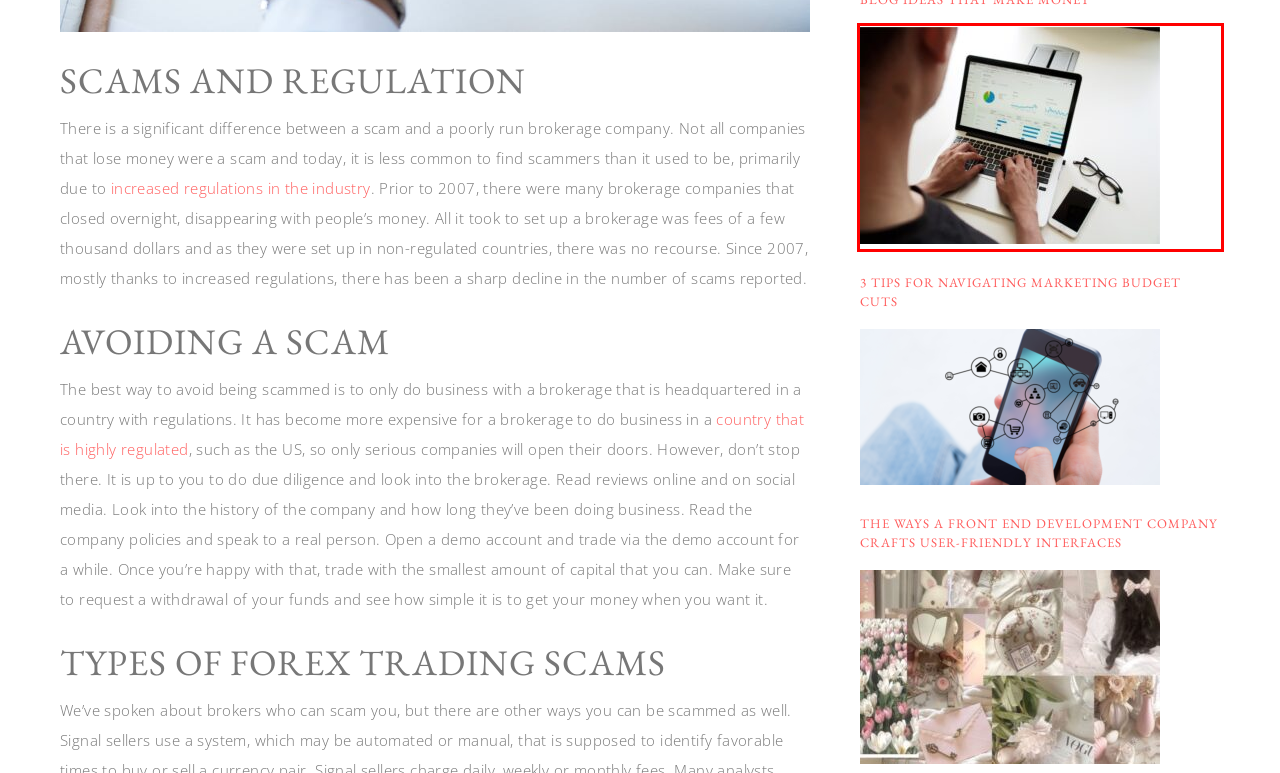Given a webpage screenshot with a UI element marked by a red bounding box, choose the description that best corresponds to the new webpage that will appear after clicking the element. The candidates are:
A. 10 Best Regulated Forex Brokers & Trading Platforms [year]
B. The ways a front end development company crafts user-friendly interfaces
C. Affordable & Customizable Feminine WordPress Themes - Restored 316
D. 3 Tips for Navigating Marketing Budget Cuts
E. Updated Version of the Snap Spectacles Released
F. The Coquette Aesthetic: 3 Tips for Adapting Your Wardrobe for Professional Success
G. Forex Trading Regulations Around the World – the Full Breakdown | Finance Magnates
H. Personal Growth

D